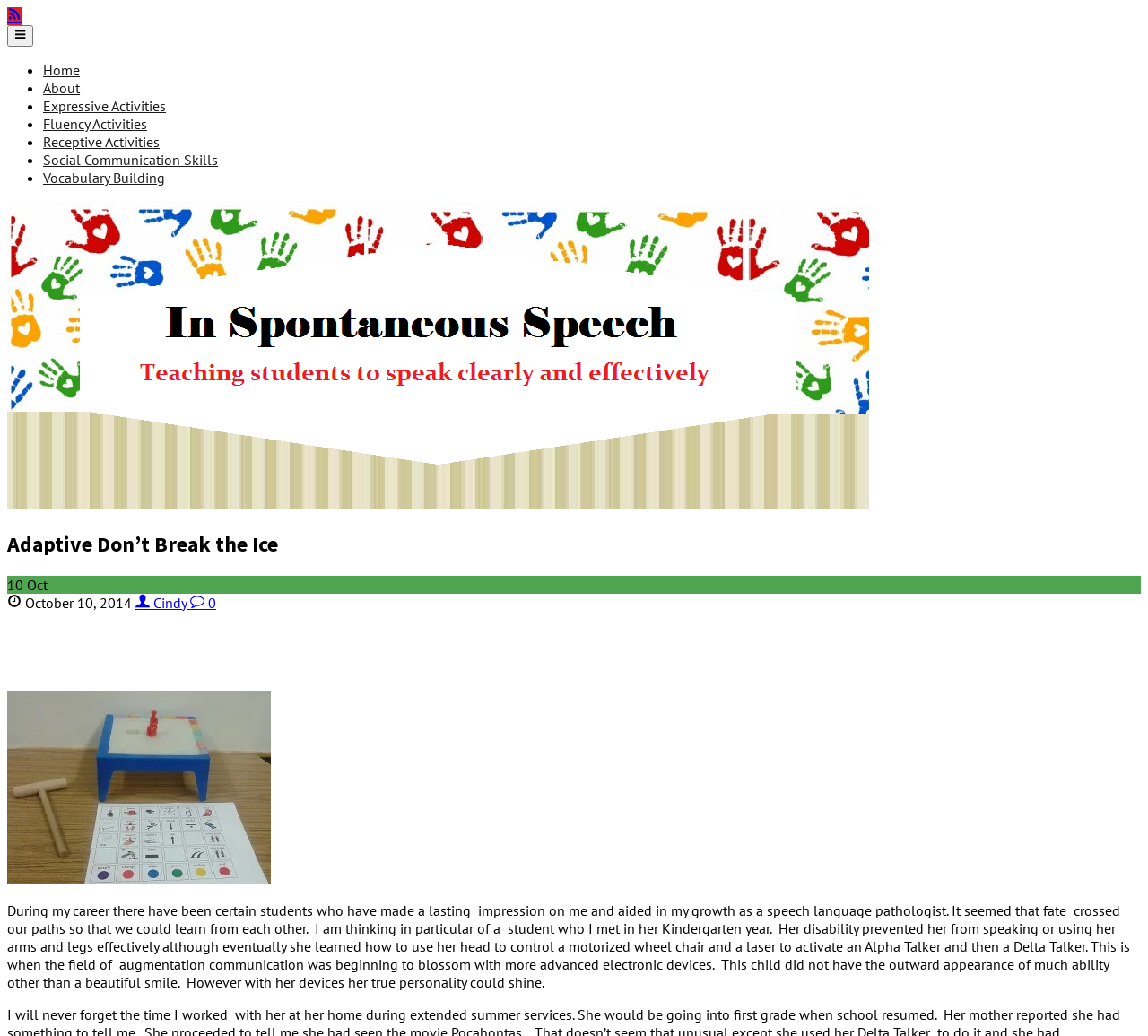Can you identify the bounding box coordinates of the clickable region needed to carry out this instruction: 'View the thread started by ZomBrian'? The coordinates should be four float numbers within the range of 0 to 1, stated as [left, top, right, bottom].

None